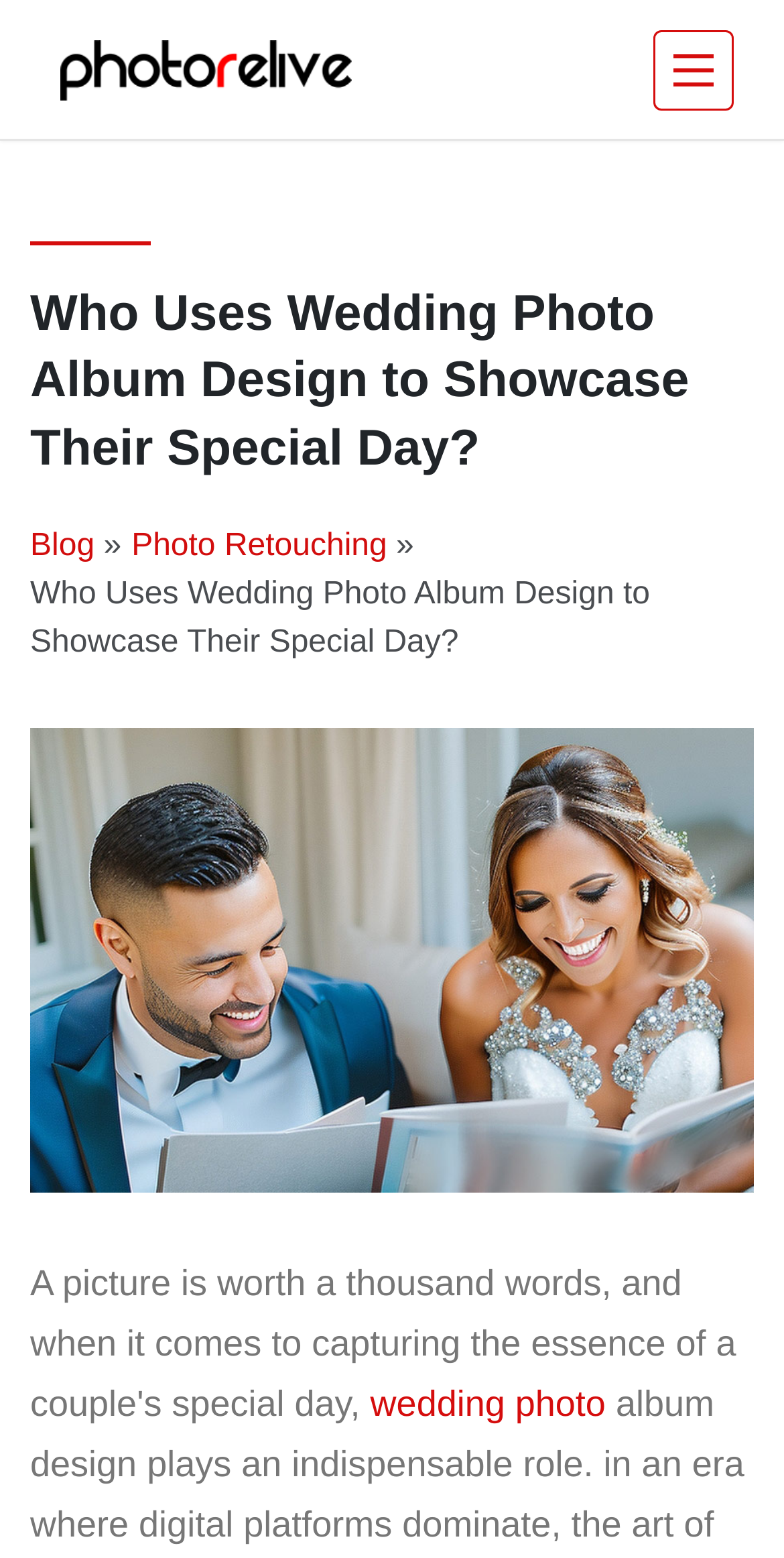What is the subject of the image on the webpage?
Refer to the image and give a detailed response to the question.

The image on the webpage depicts a couple smiling while looking at a wedding album, indicating that the subject of the image is a couple with a wedding album.